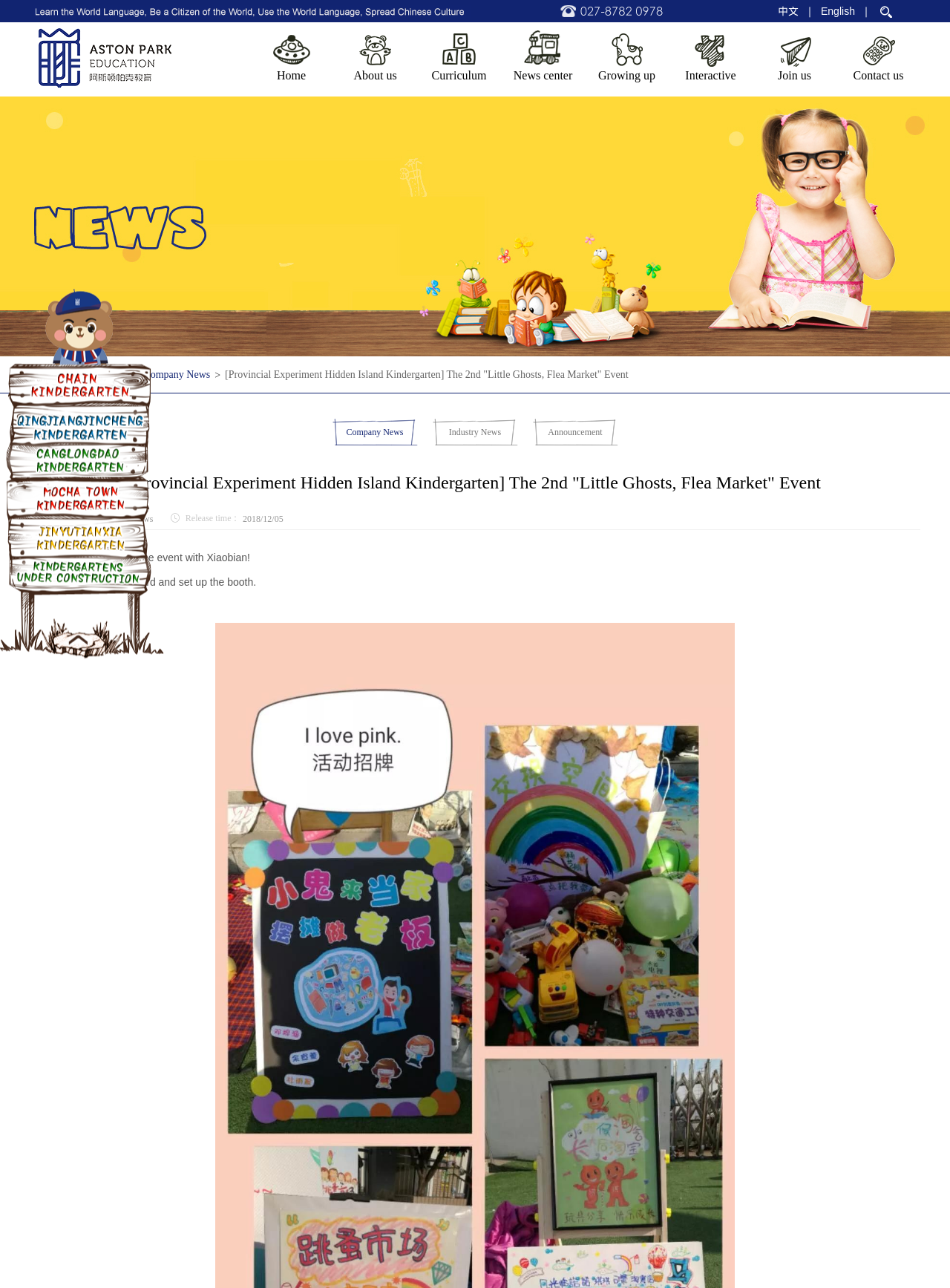Find the bounding box coordinates for the HTML element specified by: "Company News".

[0.151, 0.286, 0.221, 0.295]